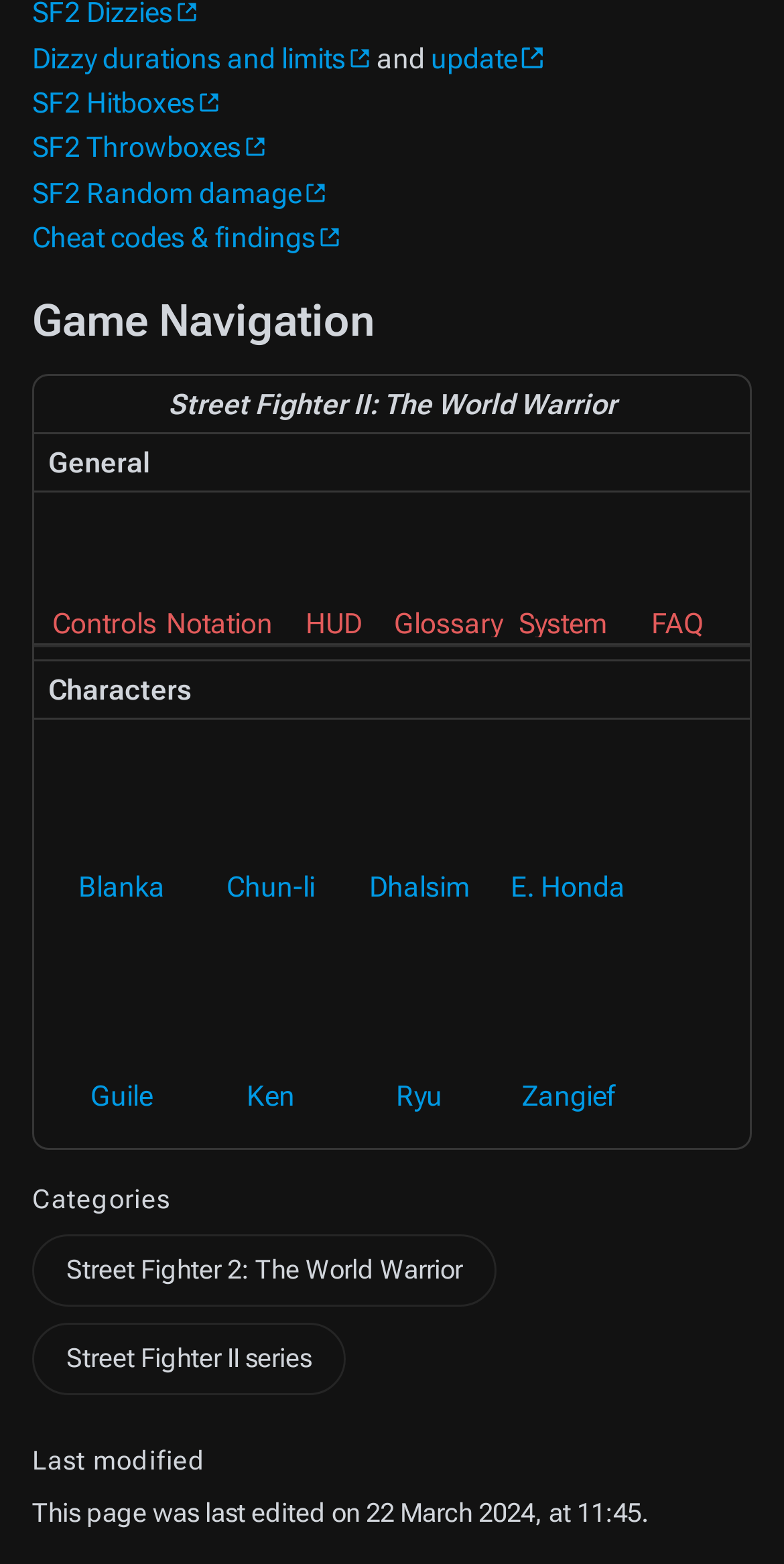Based on the image, please respond to the question with as much detail as possible:
What is the last modified date of the webpage?

The footer of the webpage contains the text 'This page was last edited on 22 March 2024, at 11:45.', which indicates the last modified date of the webpage.